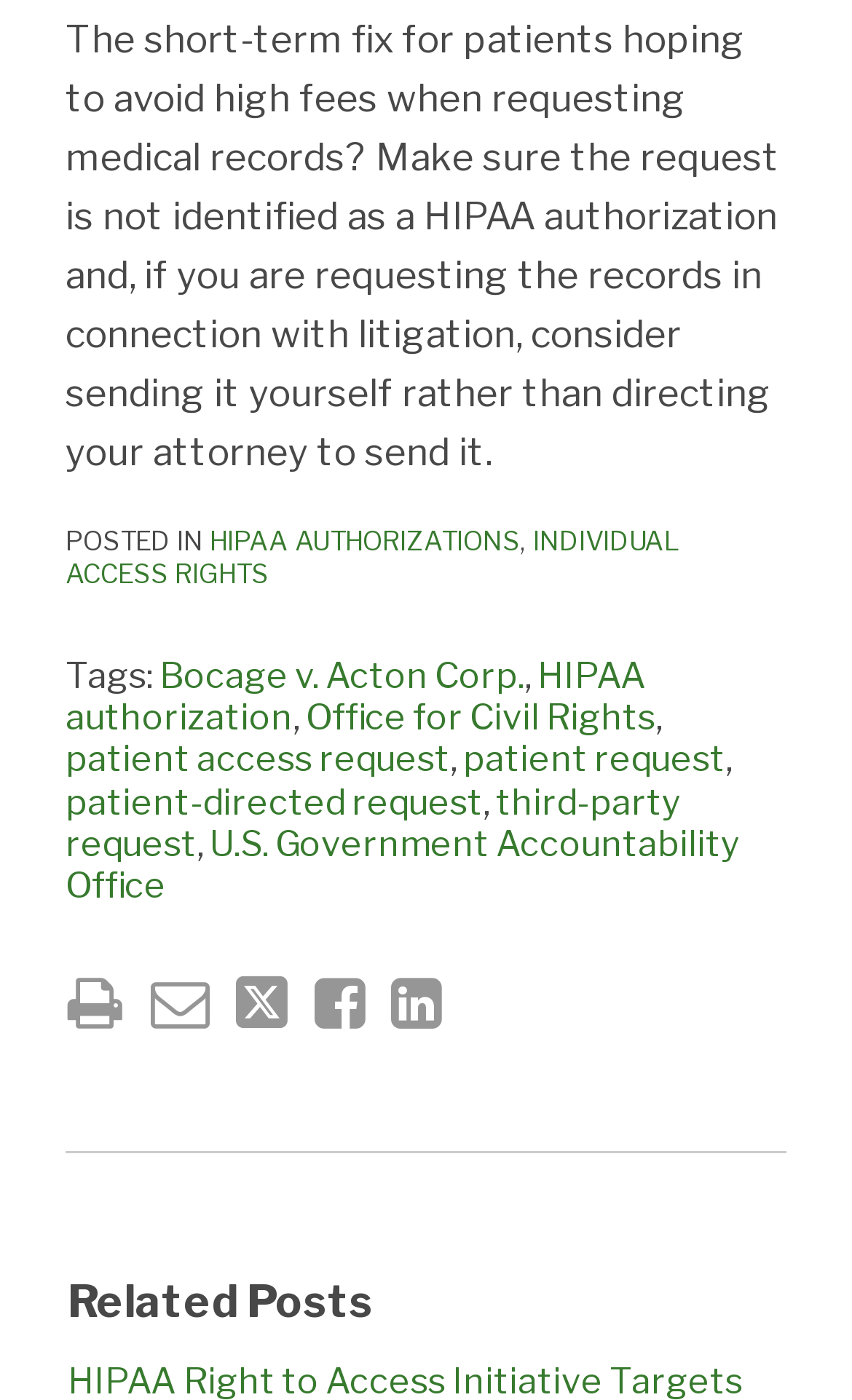Given the webpage screenshot, identify the bounding box of the UI element that matches this description: "Print:".

[0.079, 0.691, 0.144, 0.743]